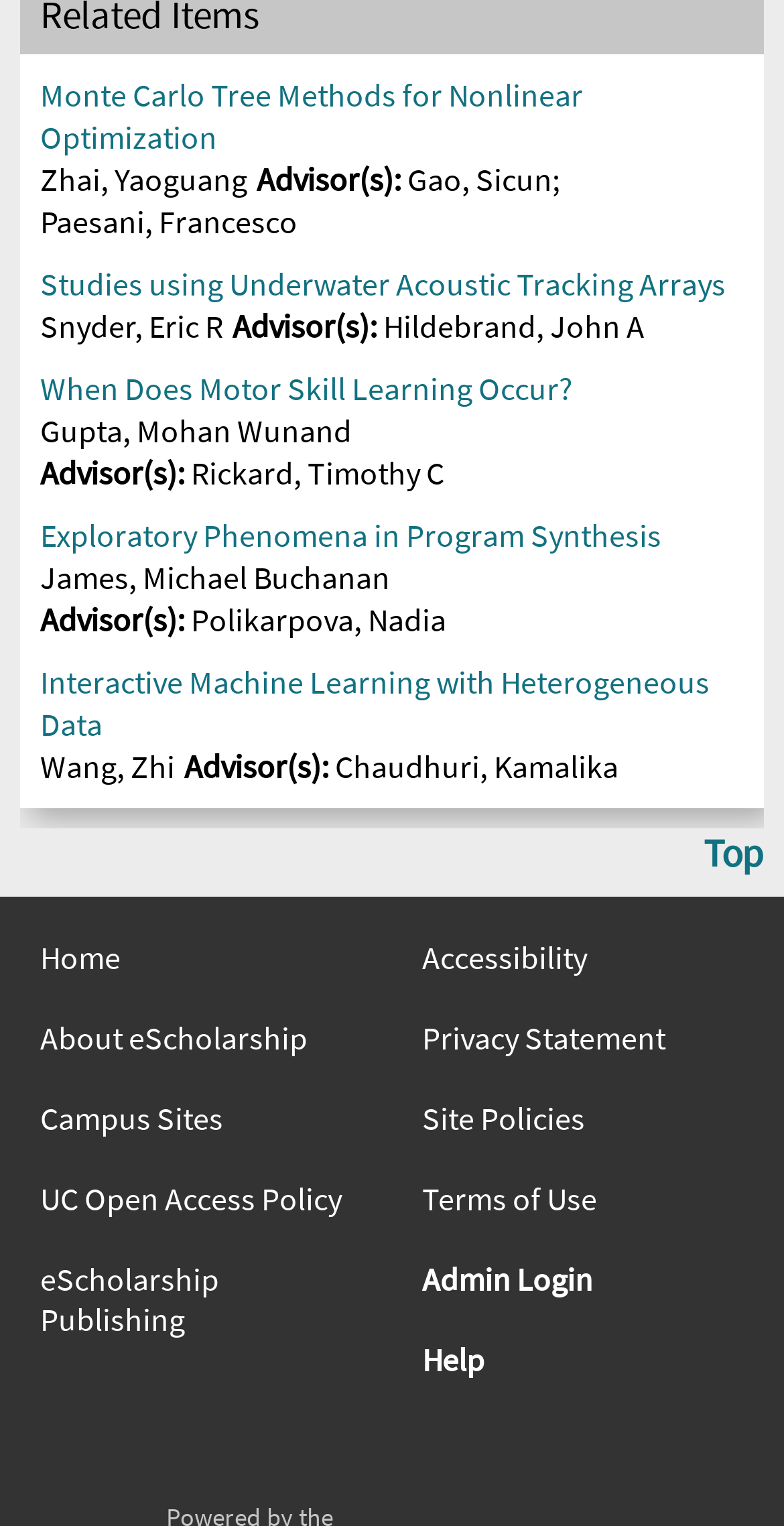Given the webpage screenshot, identify the bounding box of the UI element that matches this description: "Gupta, Mohan Wunand".

[0.051, 0.383, 0.449, 0.409]